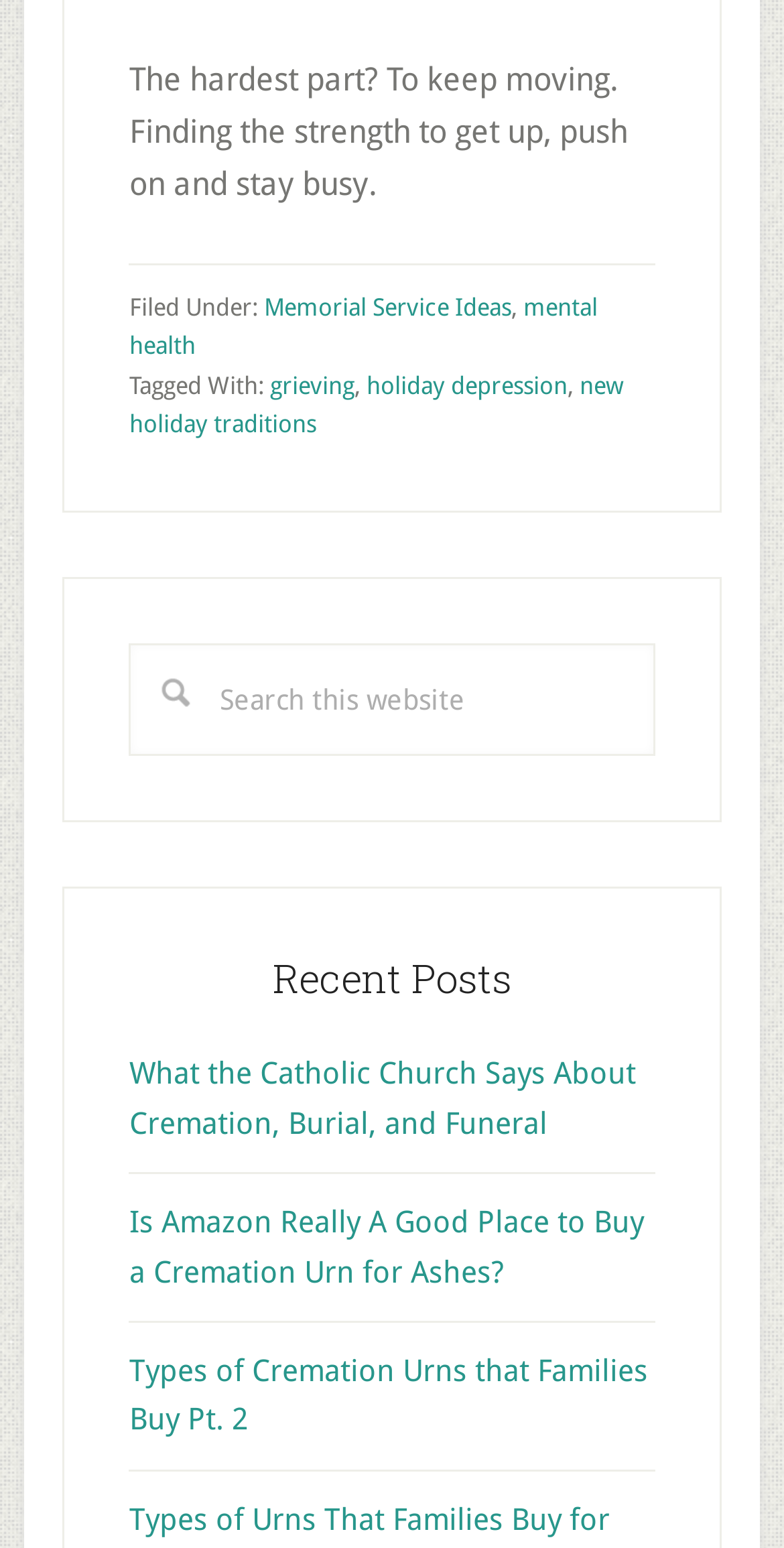Find the bounding box coordinates for the HTML element specified by: "mental health".

[0.165, 0.189, 0.762, 0.233]